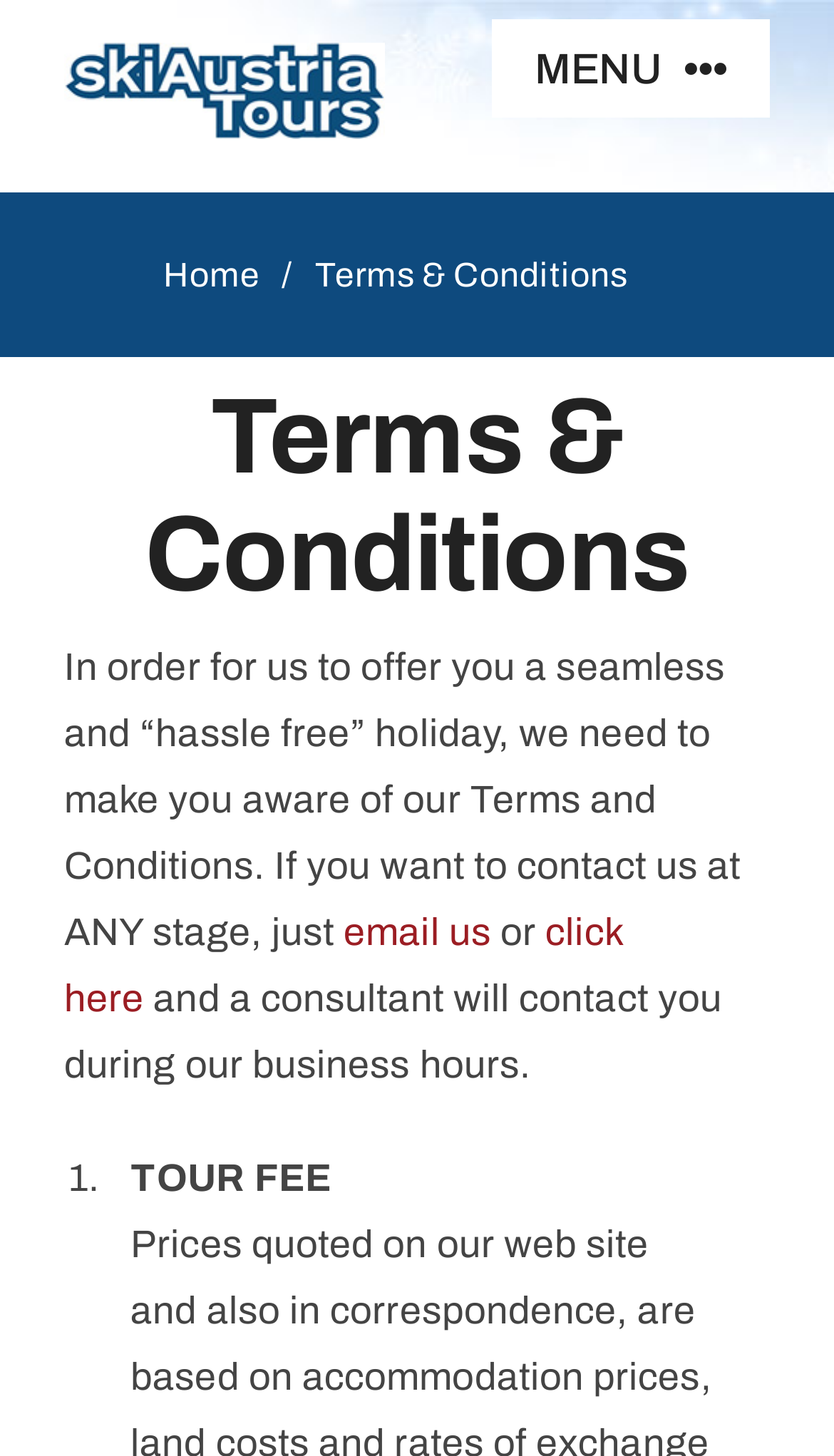What is the purpose of the Terms and Conditions?
Look at the image and respond with a one-word or short-phrase answer.

To offer a seamless holiday